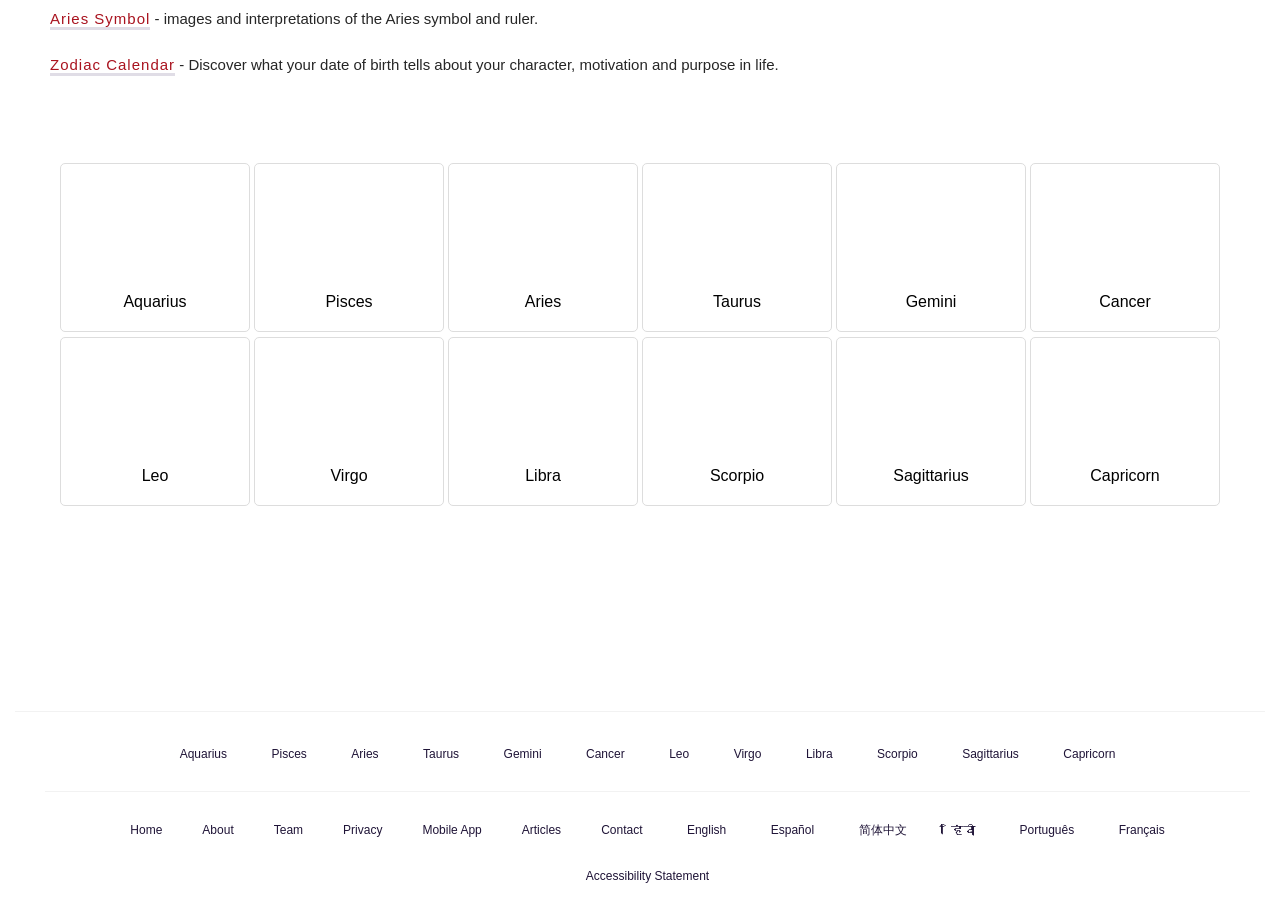Please determine the bounding box coordinates of the element to click on in order to accomplish the following task: "Click on Aries symbol". Ensure the coordinates are four float numbers ranging from 0 to 1, i.e., [left, top, right, bottom].

[0.039, 0.011, 0.117, 0.034]